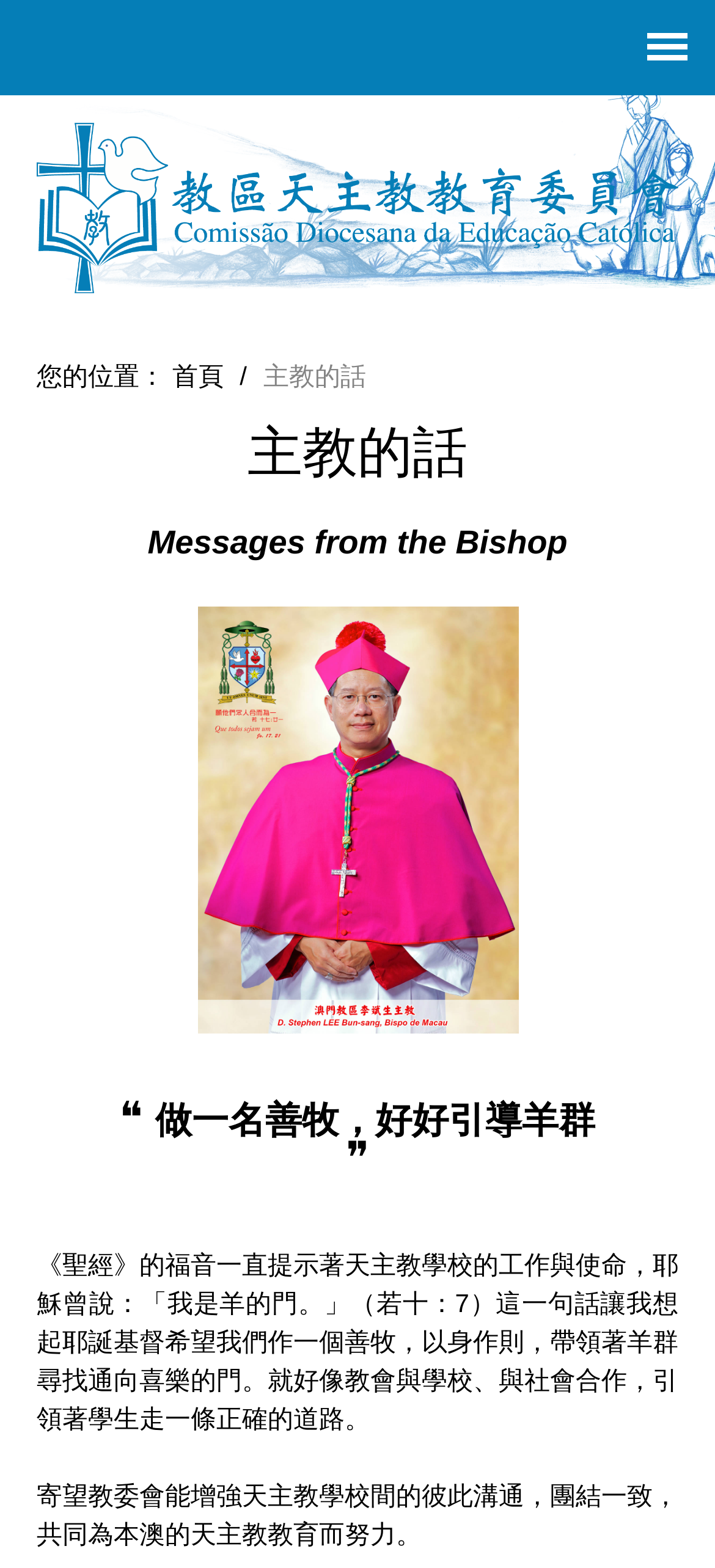Bounding box coordinates are specified in the format (top-left x, top-left y, bottom-right x, bottom-right y). All values are floating point numbers bounded between 0 and 1. Please provide the bounding box coordinate of the region this sentence describes: title="教區天主教教育委員會"

[0.051, 0.121, 0.949, 0.14]